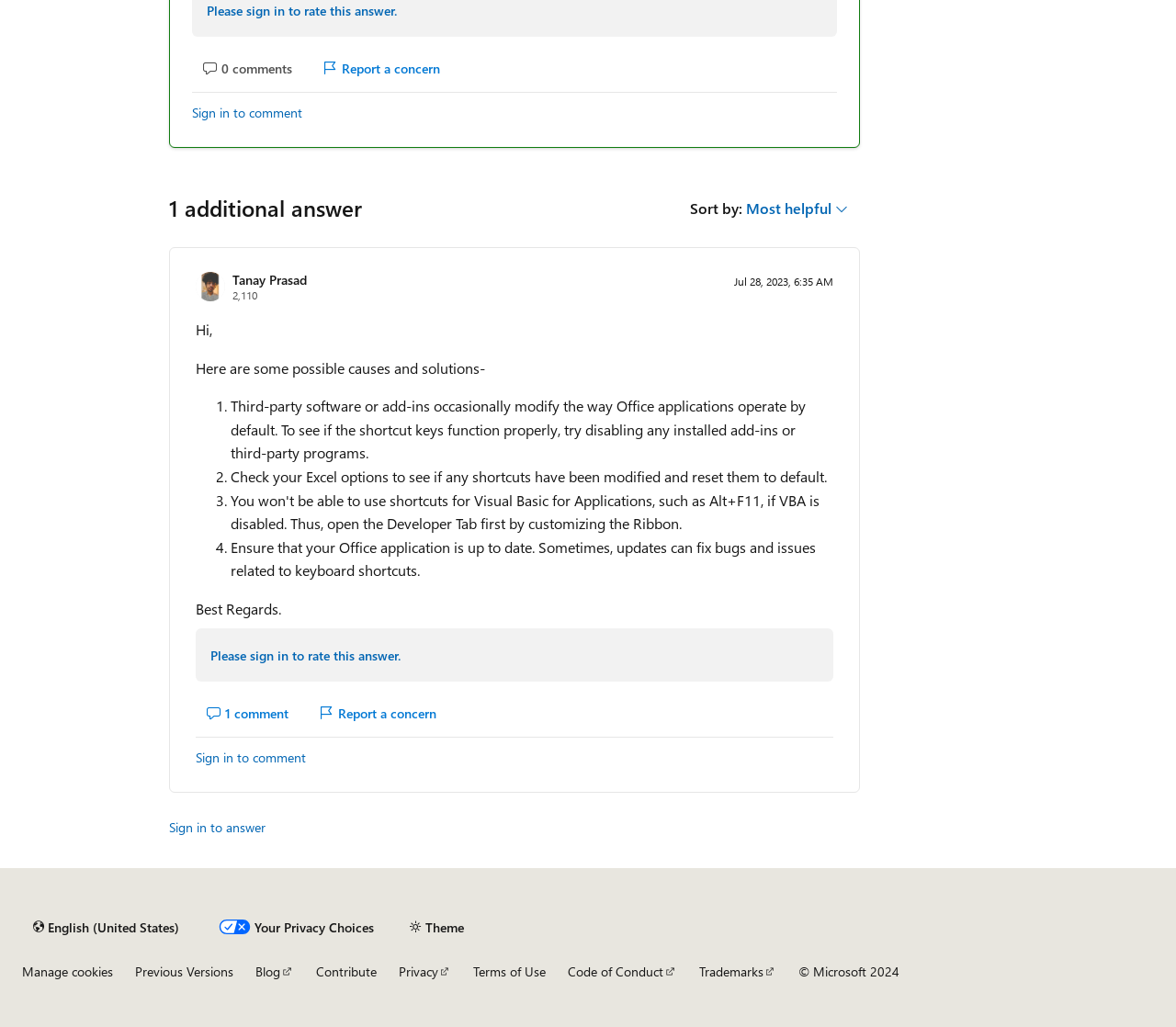Select the bounding box coordinates of the element I need to click to carry out the following instruction: "Rate this answer".

[0.179, 0.627, 0.341, 0.65]